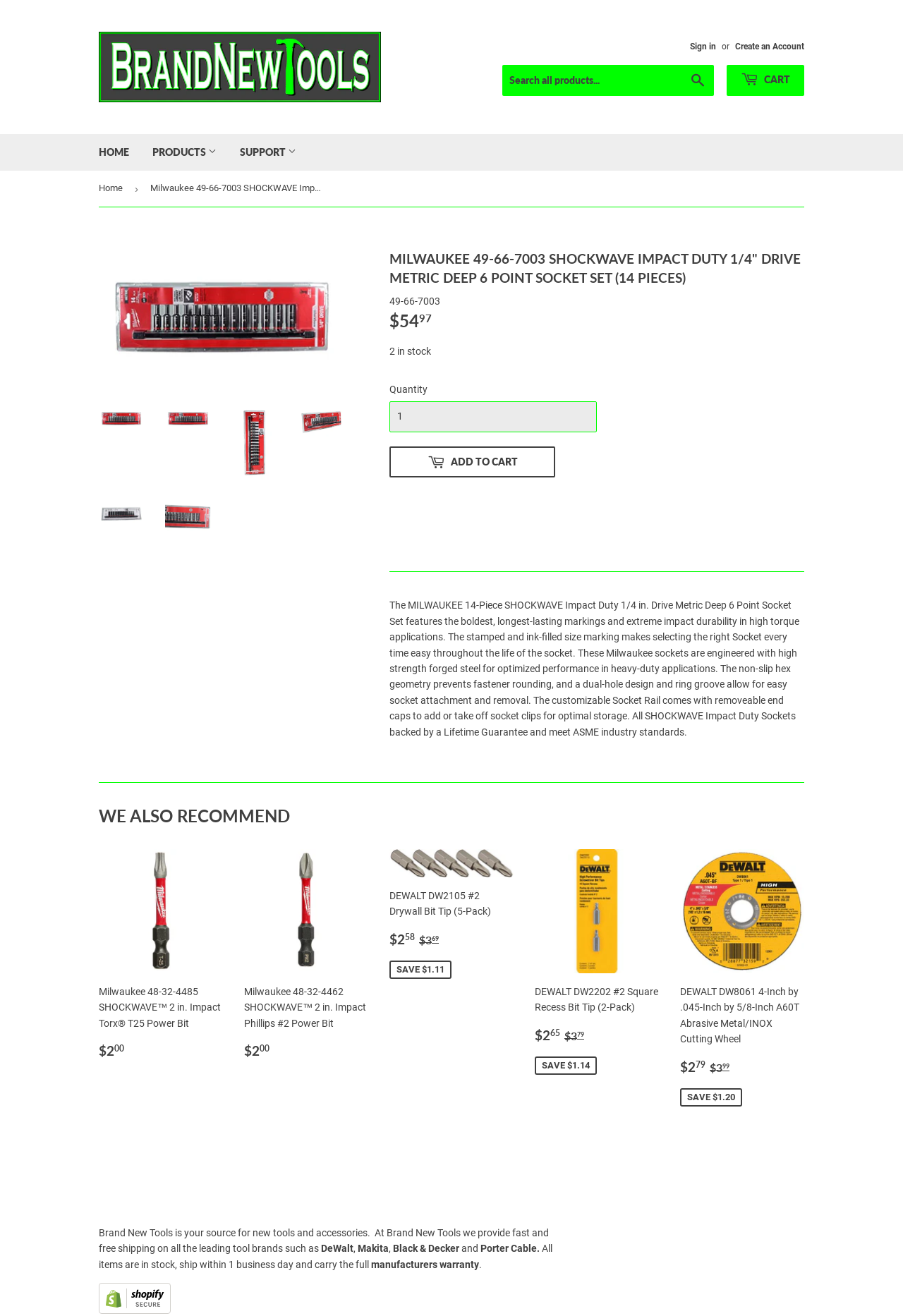Show the bounding box coordinates for the HTML element described as: "Contact Us".

[0.255, 0.153, 0.369, 0.176]